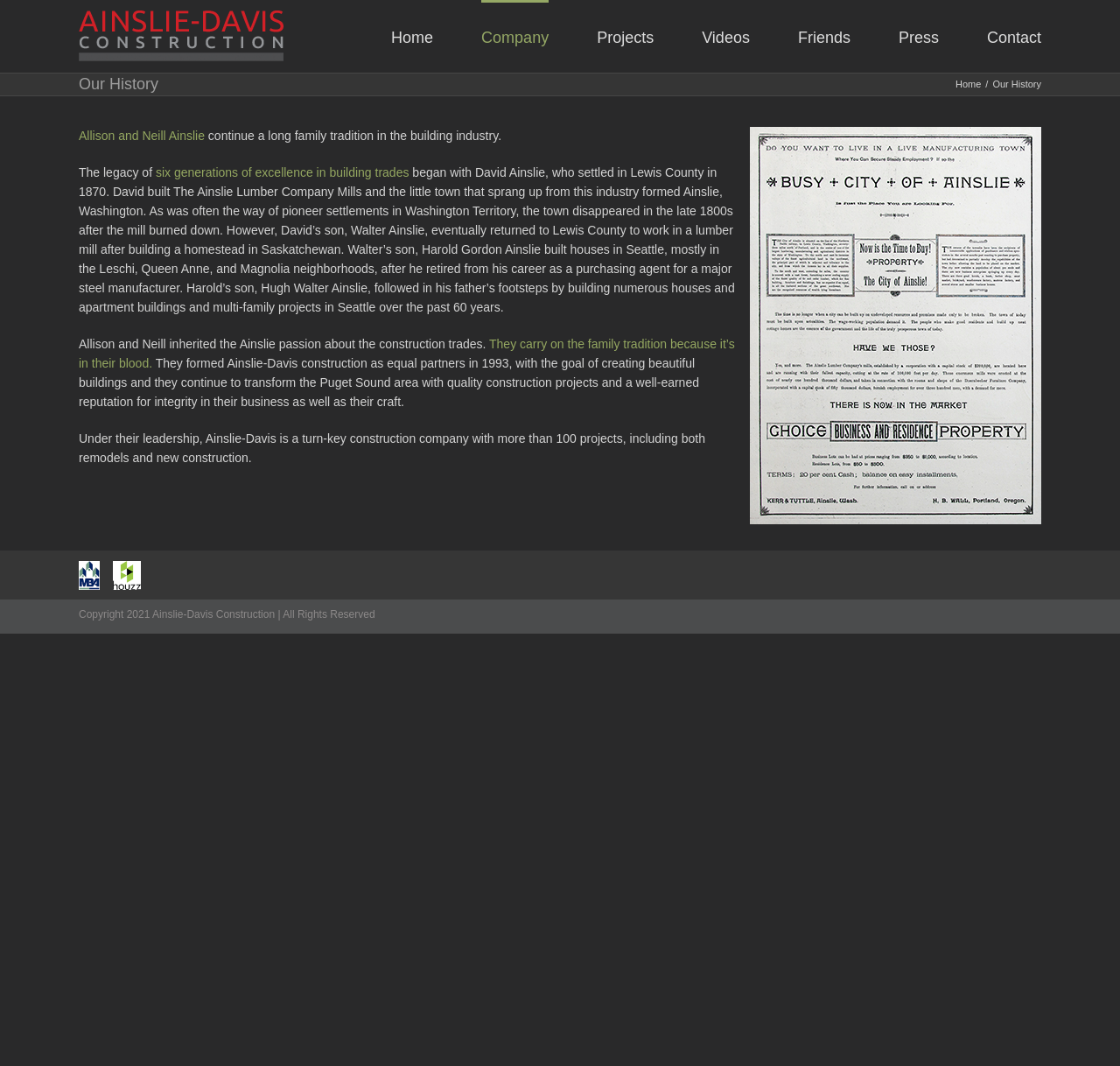Please provide the bounding box coordinates in the format (top-left x, top-left y, bottom-right x, bottom-right y). Remember, all values are floating point numbers between 0 and 1. What is the bounding box coordinate of the region described as: Press

[0.802, 0.0, 0.838, 0.068]